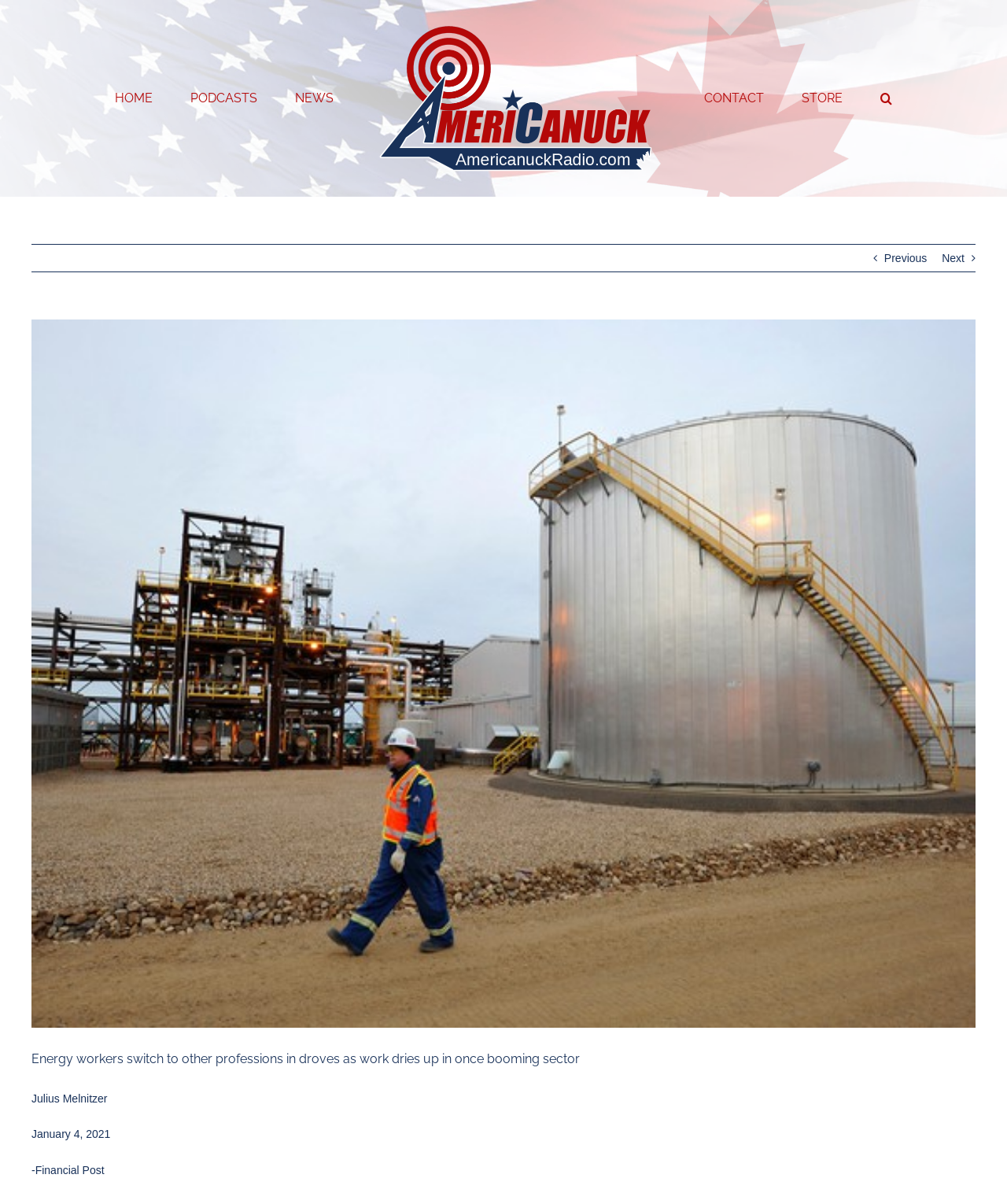Locate the bounding box coordinates of the clickable part needed for the task: "go to next page".

[0.935, 0.203, 0.958, 0.225]